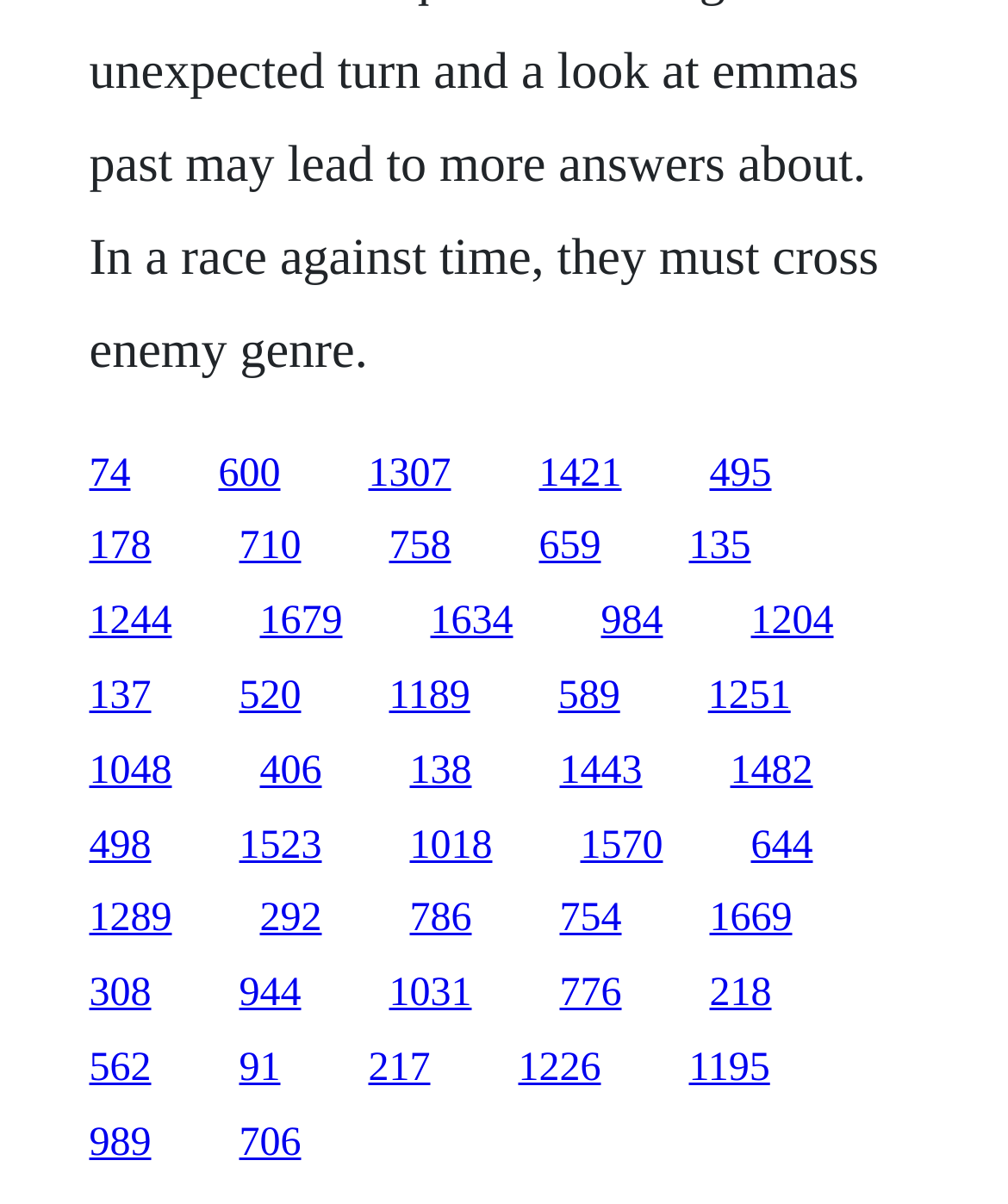Please give a short response to the question using one word or a phrase:
What is the number of links on the webpage?

34